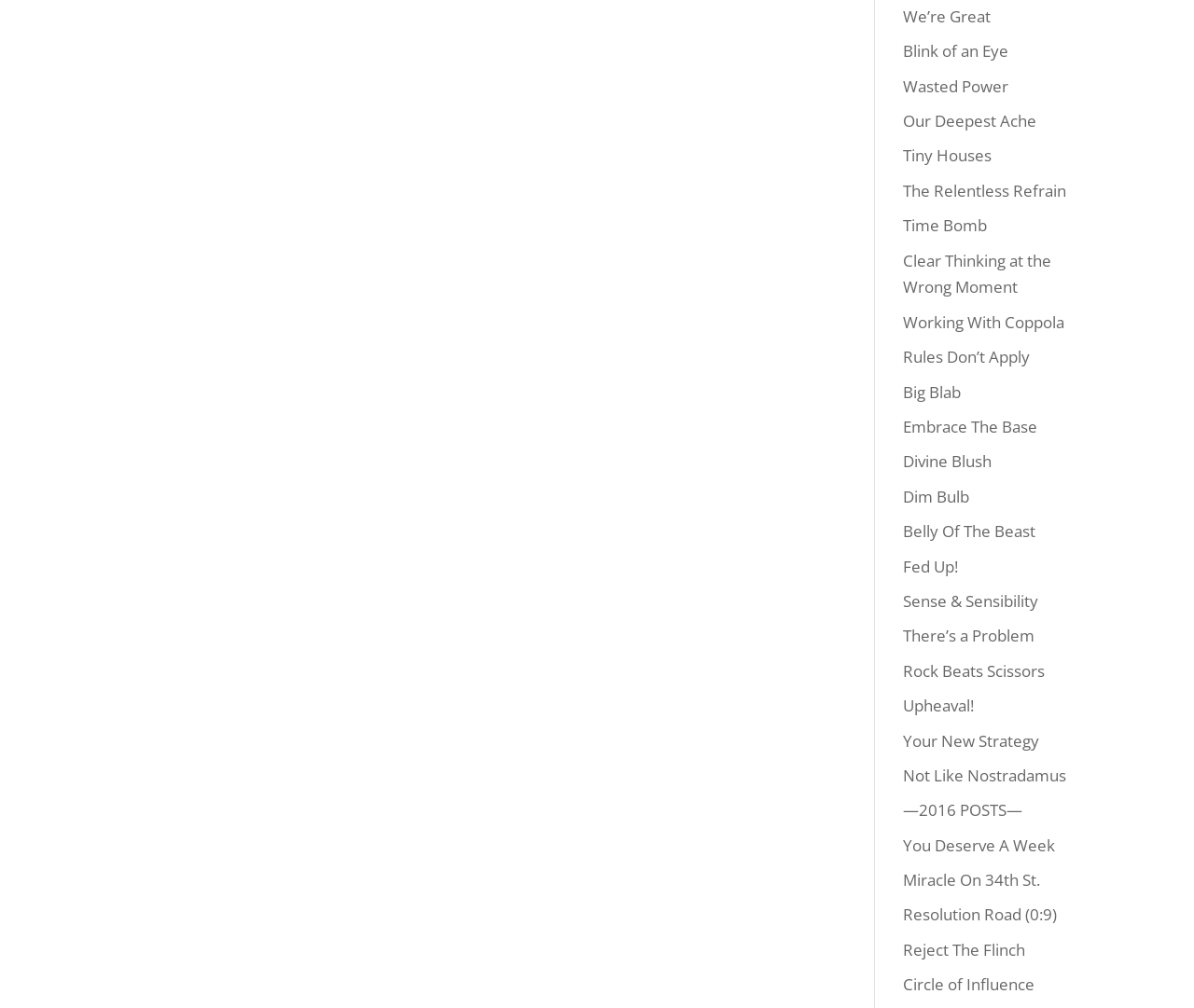Indicate the bounding box coordinates of the element that needs to be clicked to satisfy the following instruction: "explore 'Circle of Influence'". The coordinates should be four float numbers between 0 and 1, i.e., [left, top, right, bottom].

[0.756, 0.966, 0.867, 0.987]